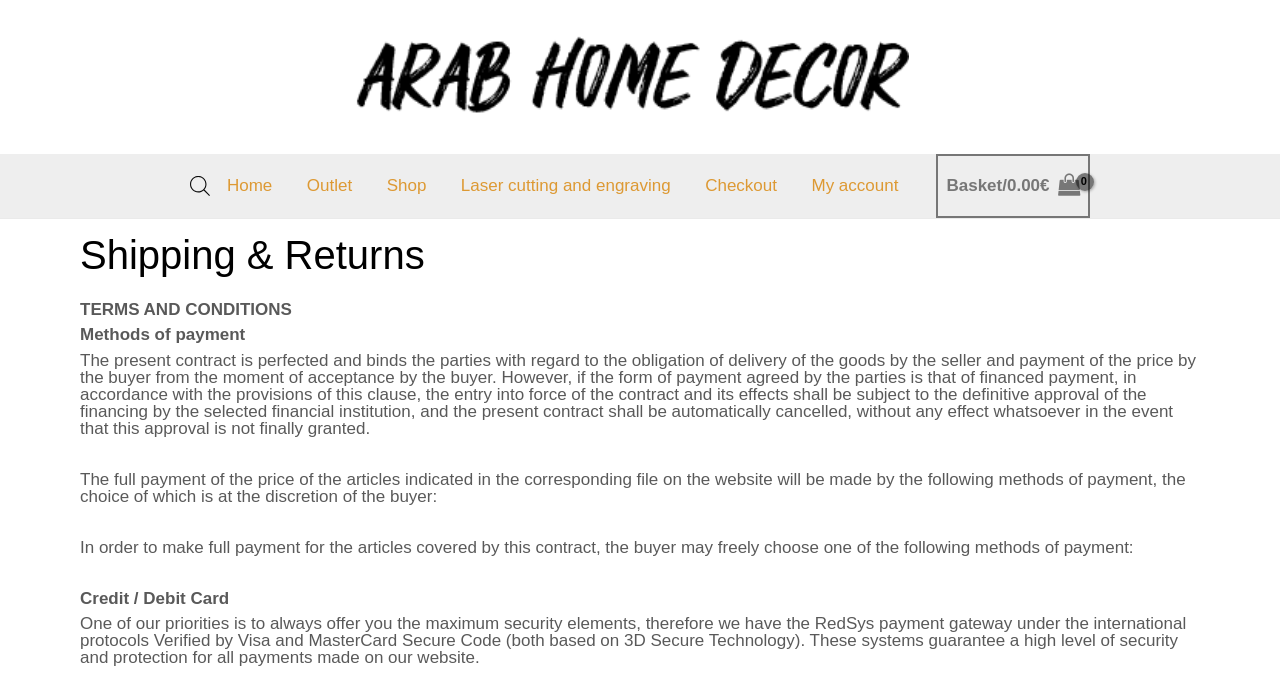What are the methods of payment accepted by the website?
Using the information from the image, provide a comprehensive answer to the question.

The methods of payment accepted by the website can be found in the 'TERMS AND CONDITIONS' section, where it mentions 'Credit / Debit Card' as one of the options.